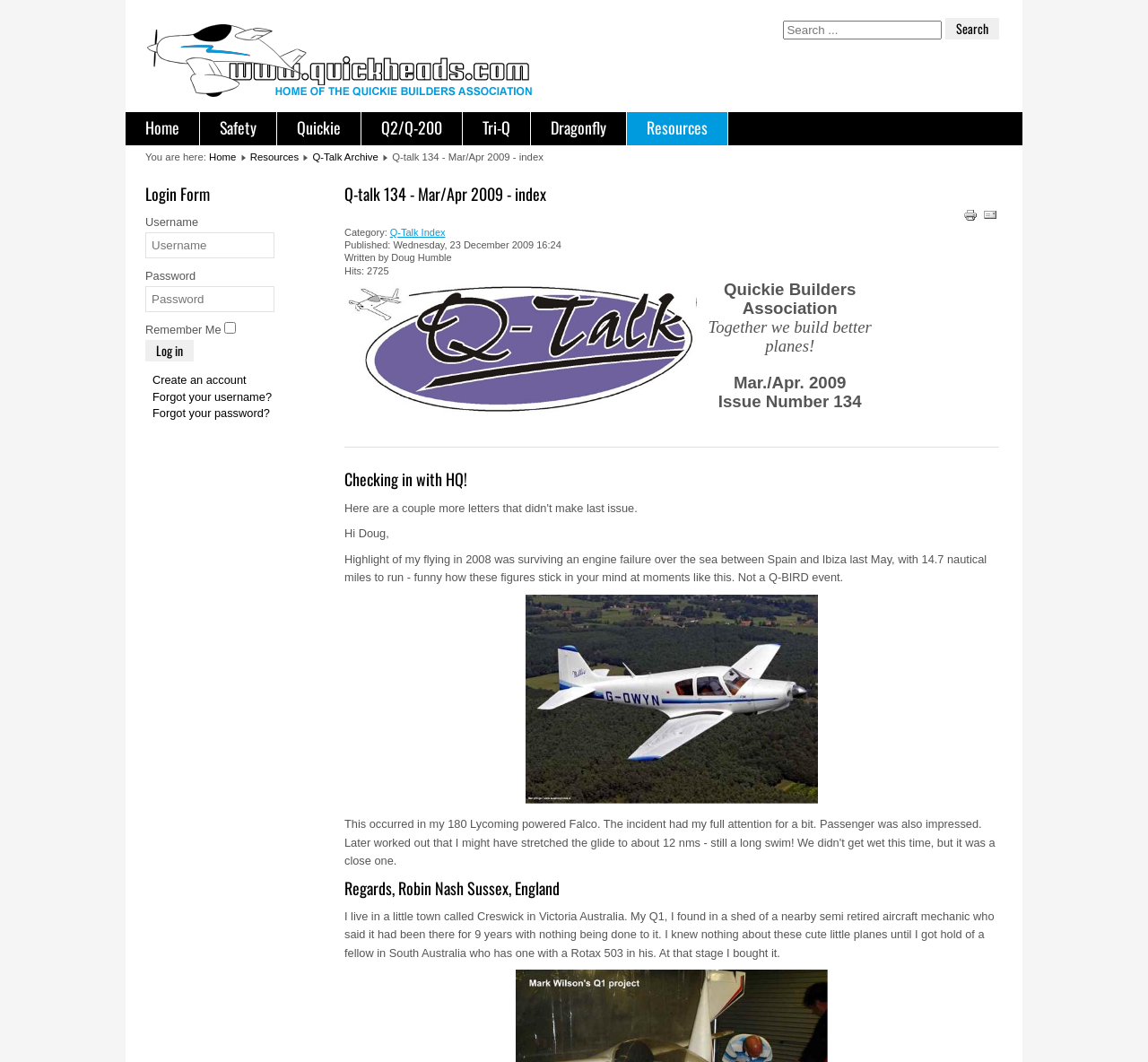Please identify the bounding box coordinates of the region to click in order to complete the given instruction: "Log in". The coordinates should be four float numbers between 0 and 1, i.e., [left, top, right, bottom].

[0.127, 0.32, 0.169, 0.34]